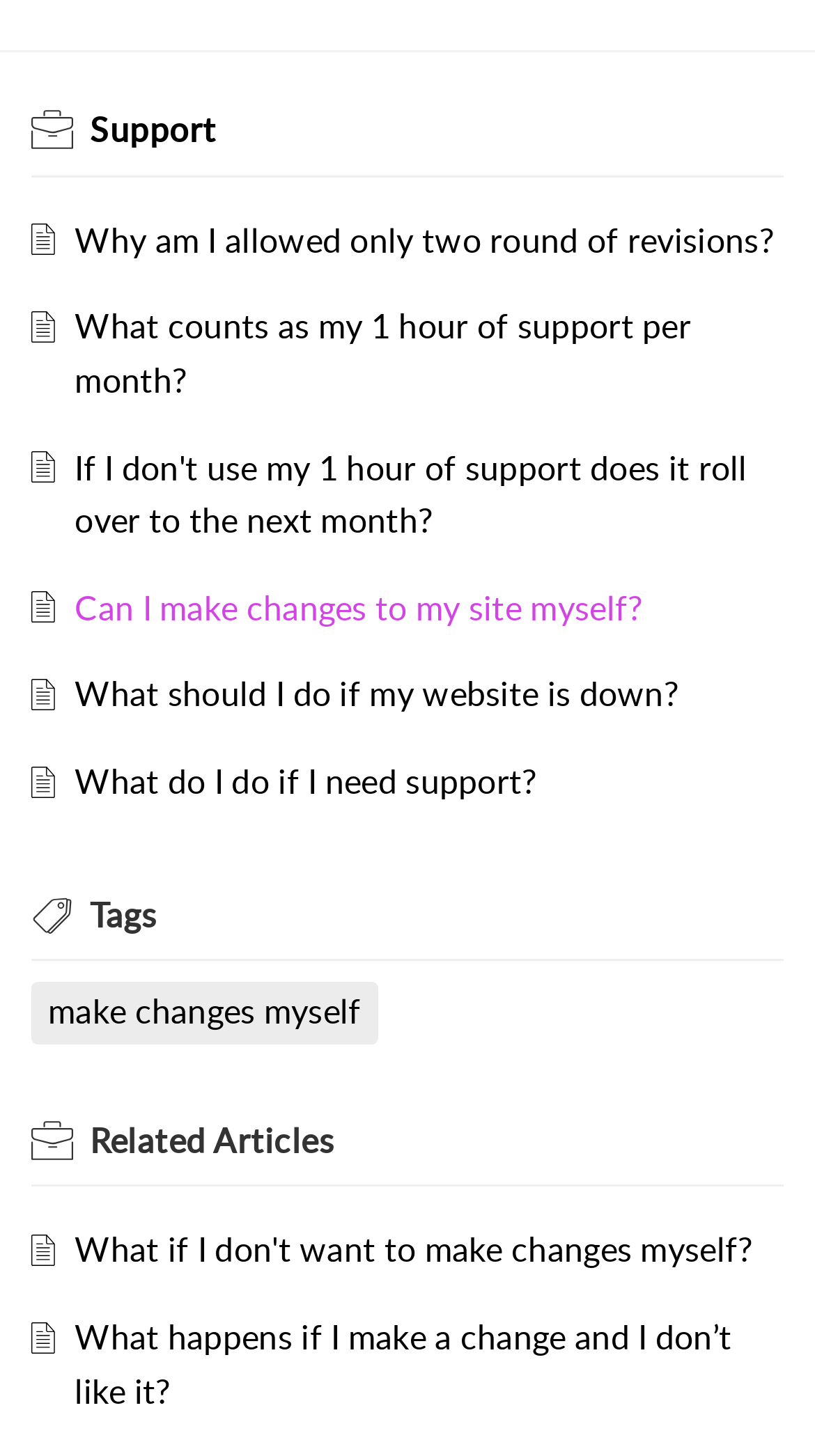Answer the question below with a single word or a brief phrase: 
How many links are related to support?

8